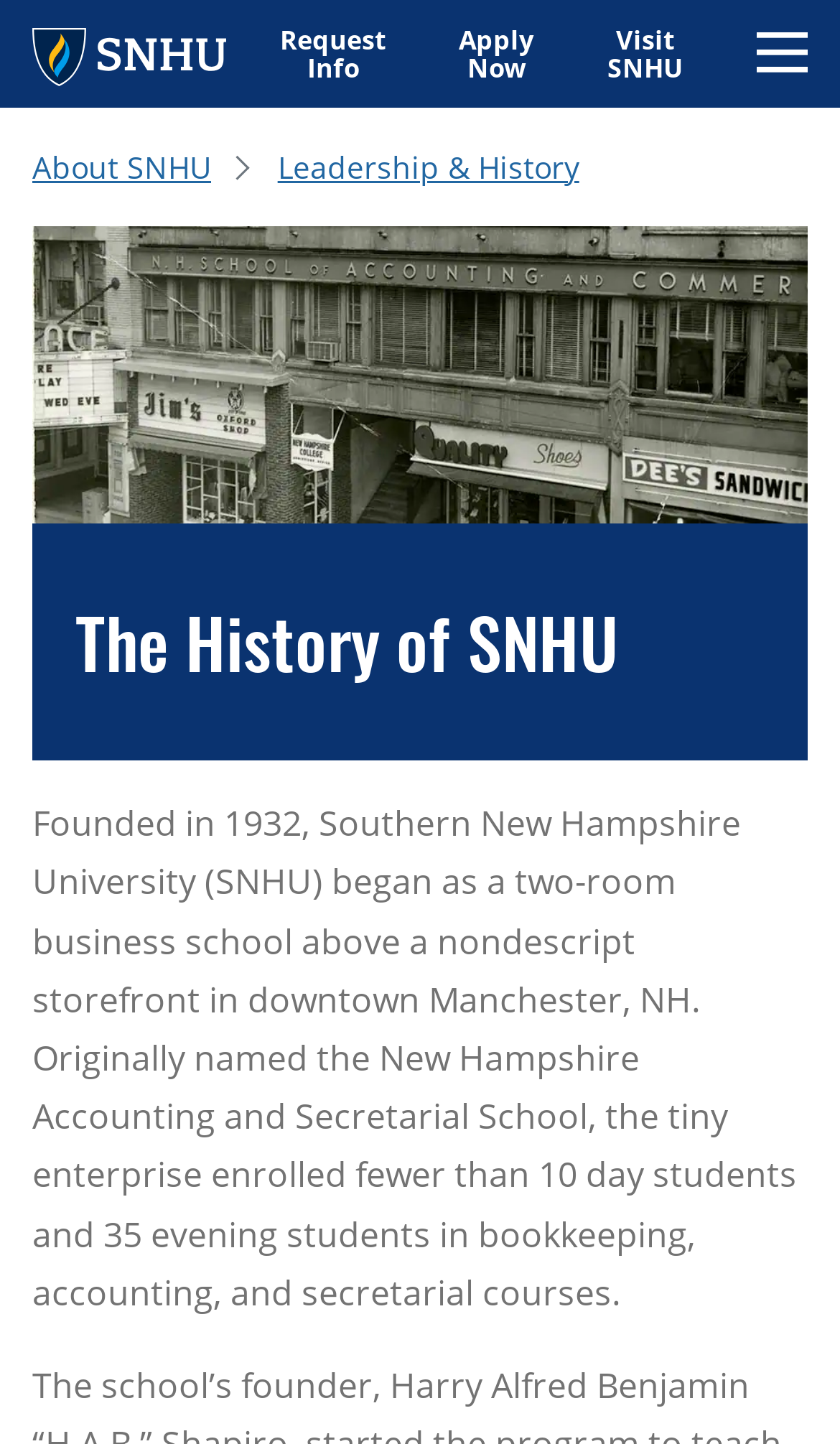Respond to the question below with a single word or phrase:
What is the name of the university?

Southern New Hampshire University